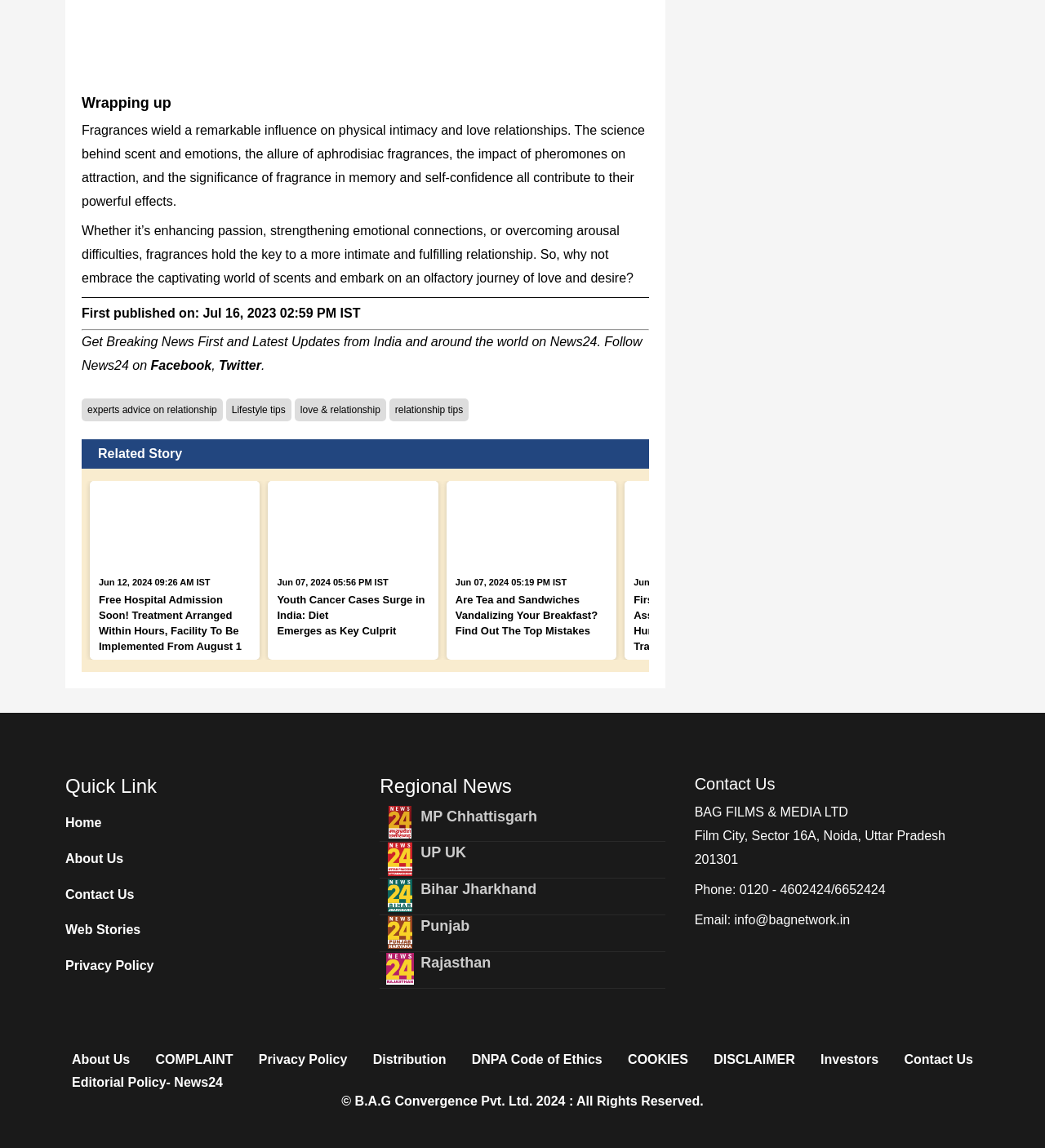What is the purpose of the 'Quick Link' section?
Based on the screenshot, respond with a single word or phrase.

To provide quick access to other pages